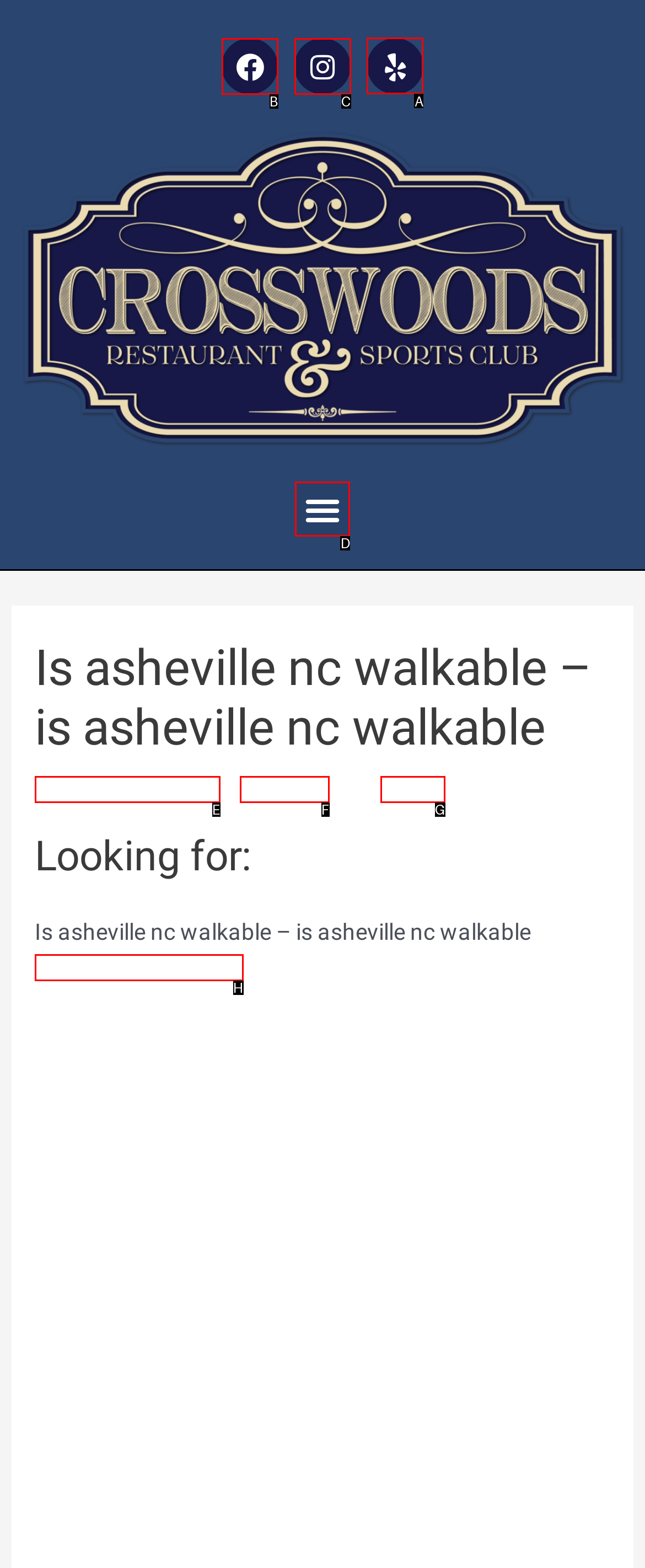Which option should be clicked to complete this task: Visit Yelp page
Reply with the letter of the correct choice from the given choices.

A